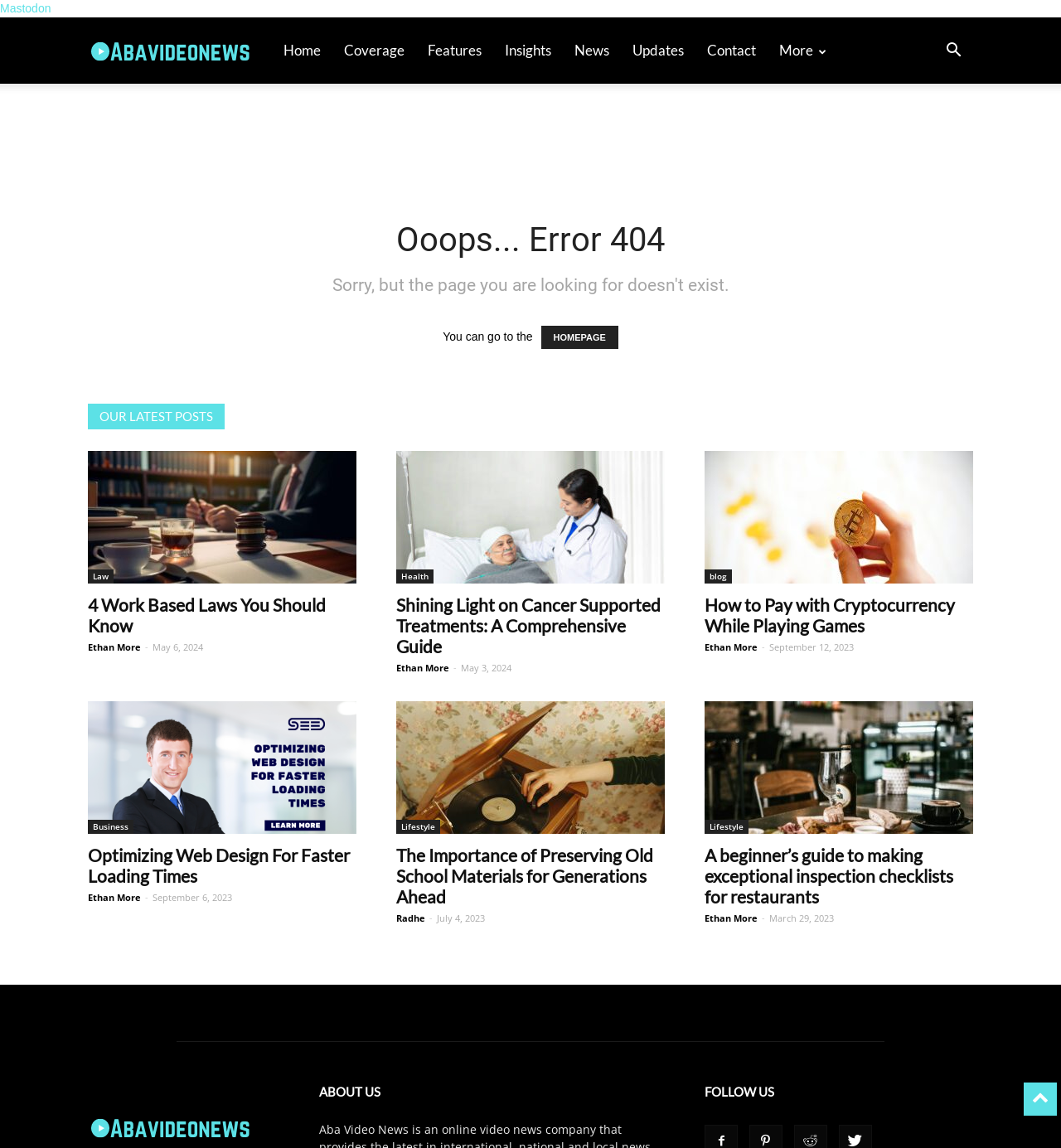Identify the bounding box coordinates for the element you need to click to achieve the following task: "read about 4 Work Based Laws You Should Know". Provide the bounding box coordinates as four float numbers between 0 and 1, in the form [left, top, right, bottom].

[0.083, 0.393, 0.336, 0.508]